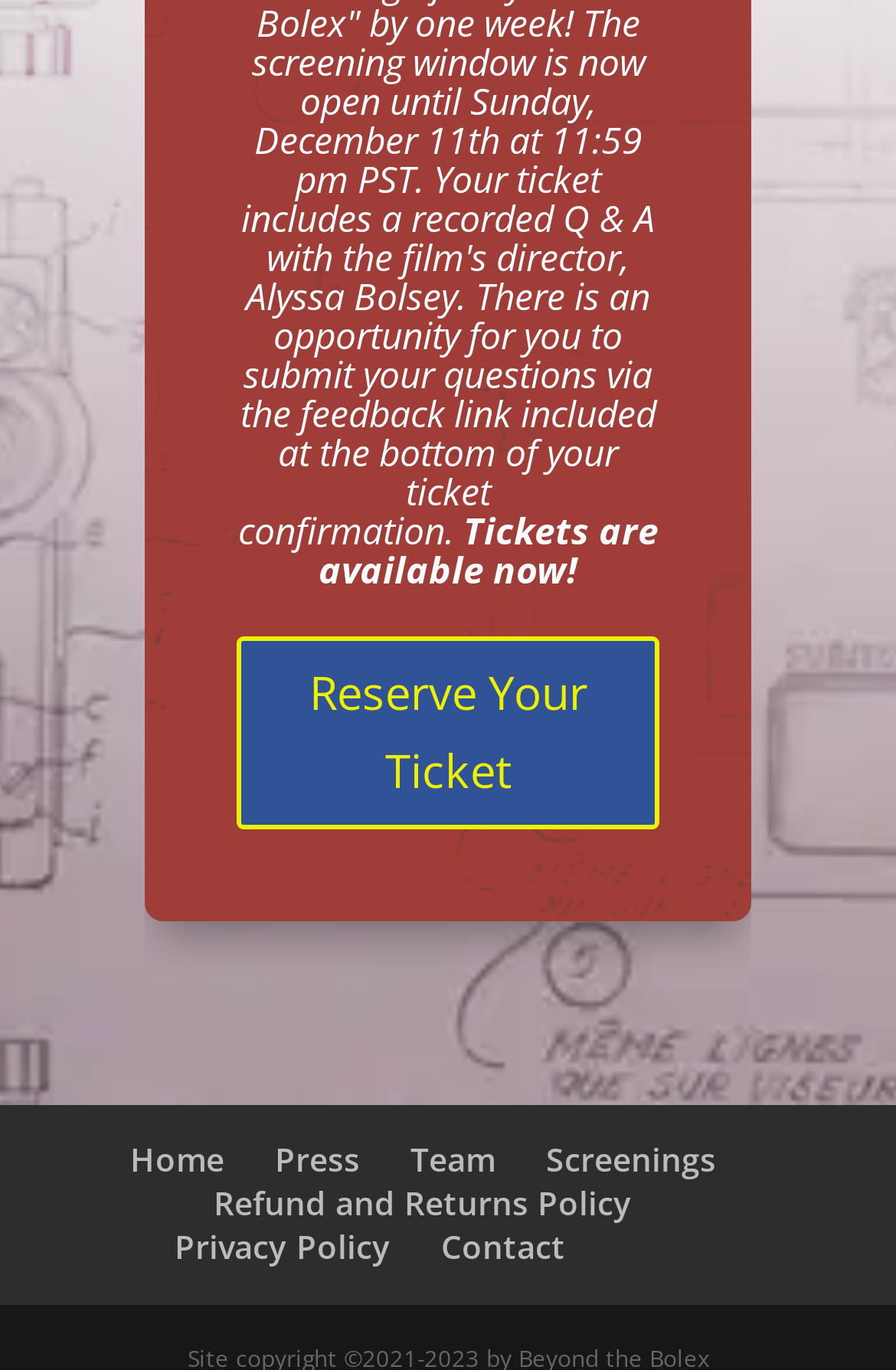Provide the bounding box coordinates of the UI element that matches the description: "Refund and Returns Policy".

[0.238, 0.862, 0.705, 0.894]